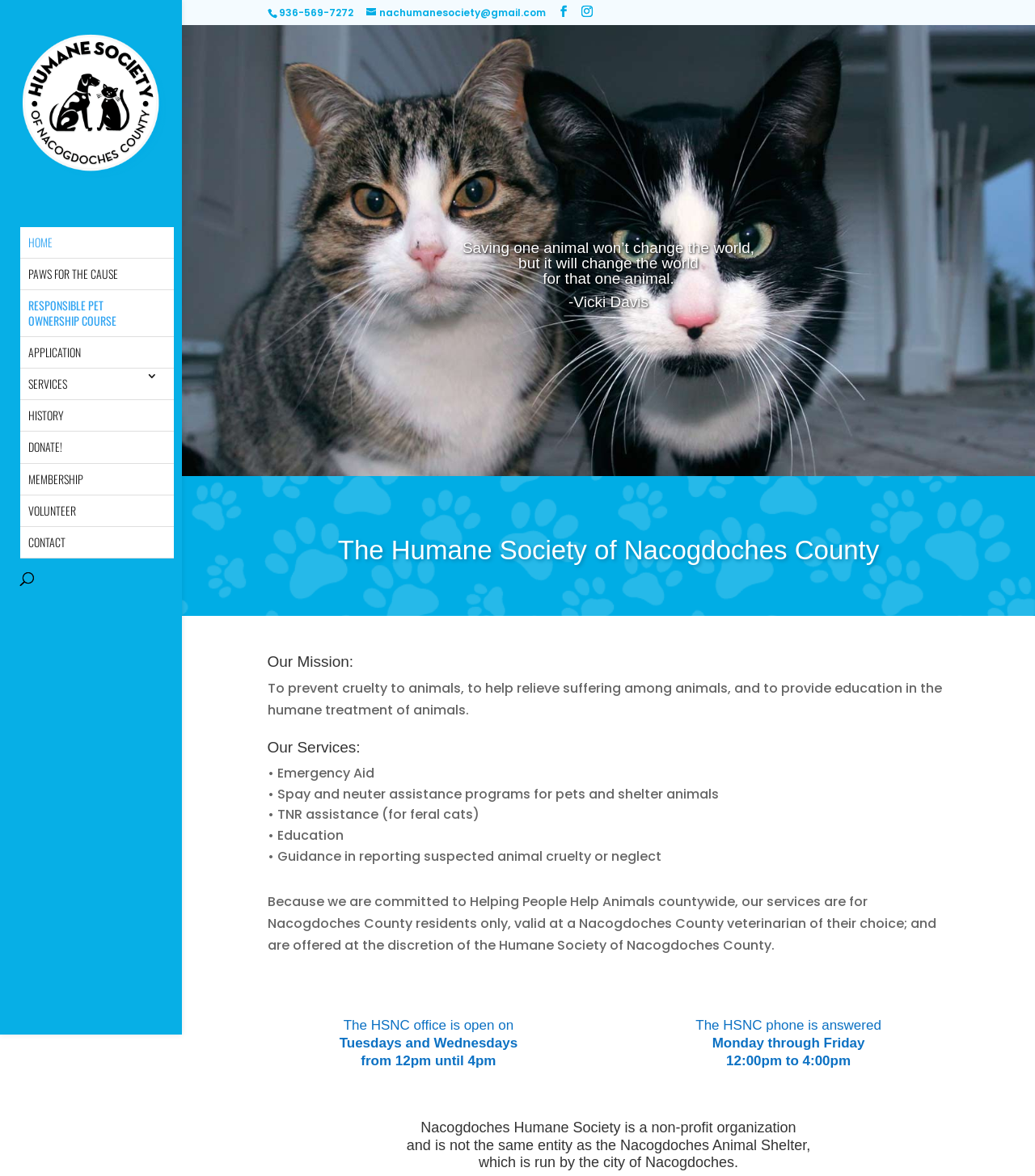Please determine the bounding box coordinates of the element to click in order to execute the following instruction: "Email the Humane Society". The coordinates should be four float numbers between 0 and 1, specified as [left, top, right, bottom].

[0.354, 0.005, 0.527, 0.016]